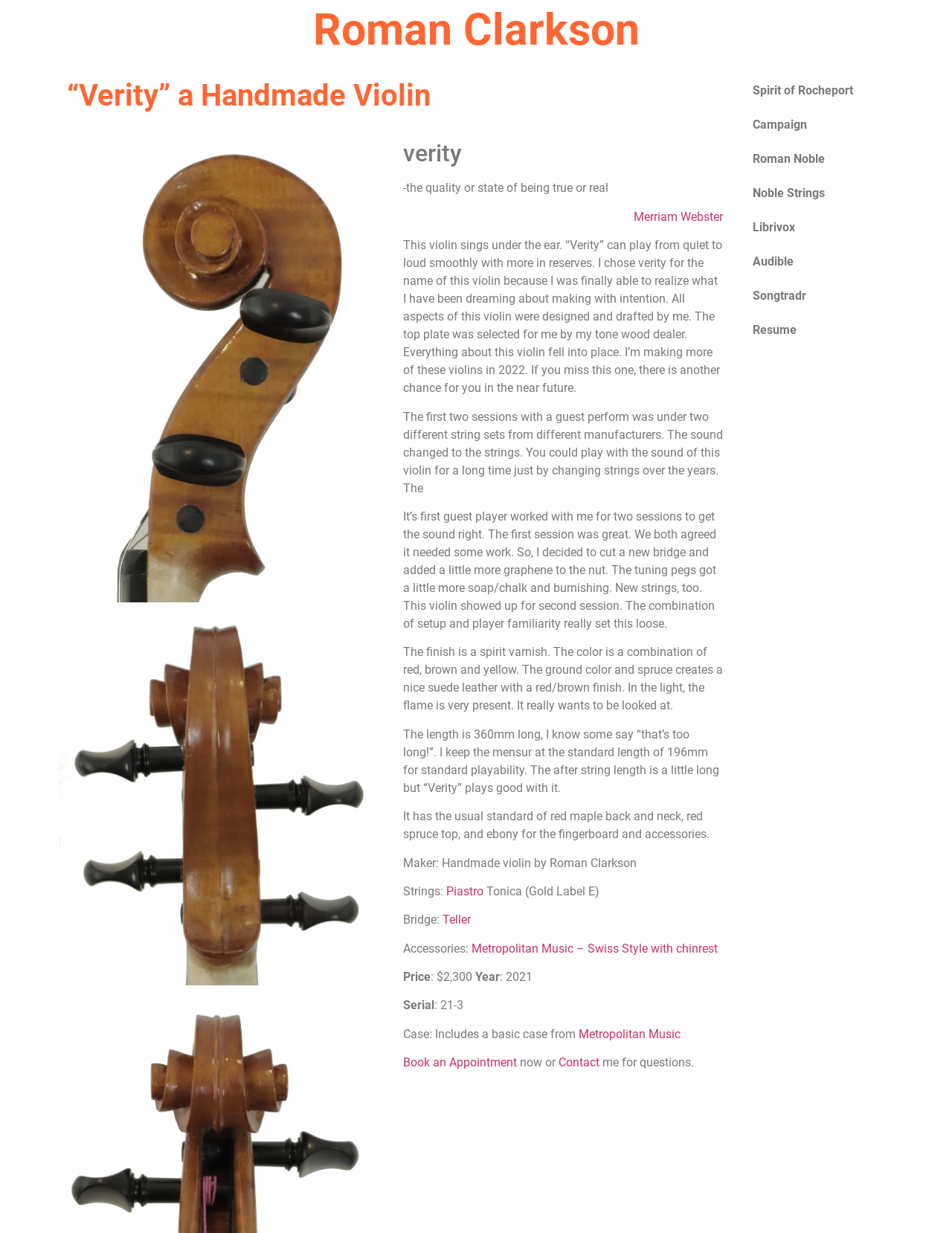Please respond to the question using a single word or phrase:
What is the name of the handmade violin?

Verity